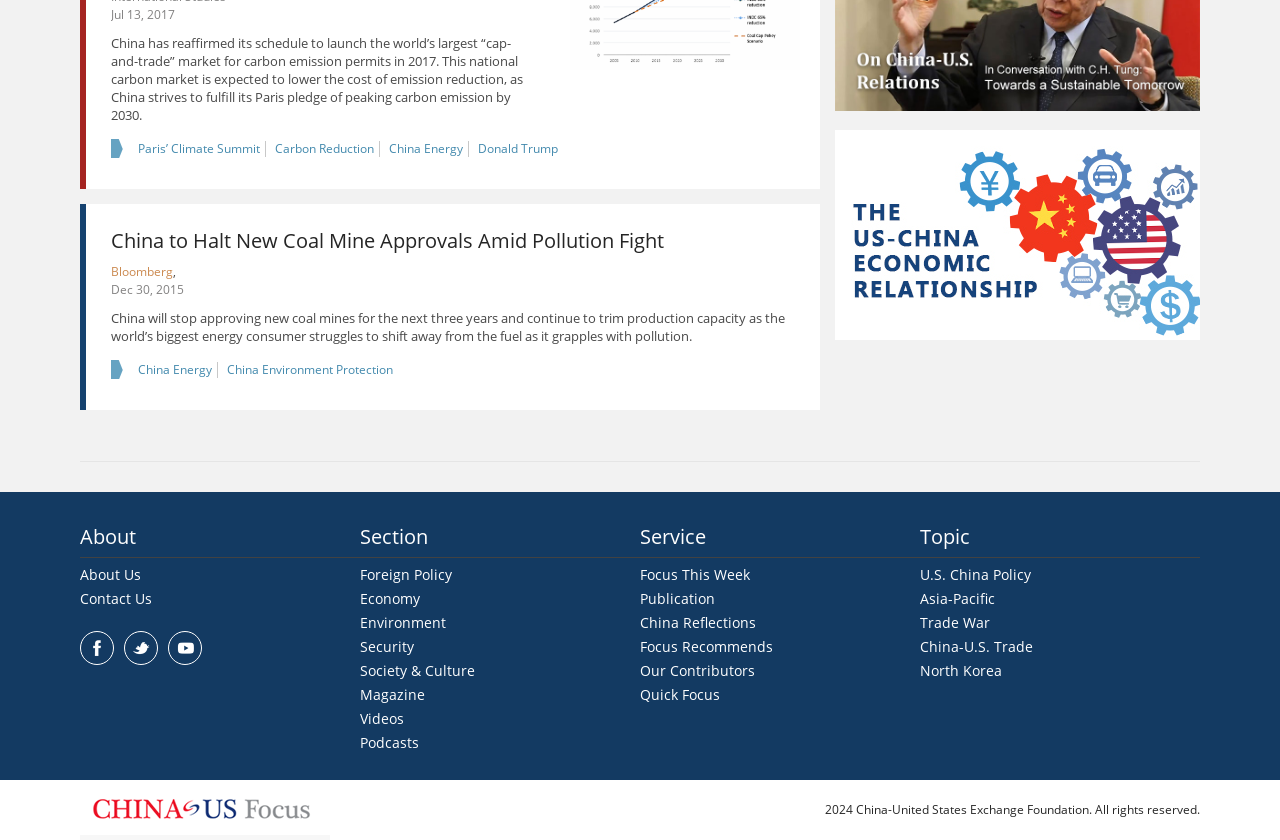Indicate the bounding box coordinates of the element that needs to be clicked to satisfy the following instruction: "Read about U.S. China Policy". The coordinates should be four float numbers between 0 and 1, i.e., [left, top, right, bottom].

[0.719, 0.672, 0.805, 0.695]